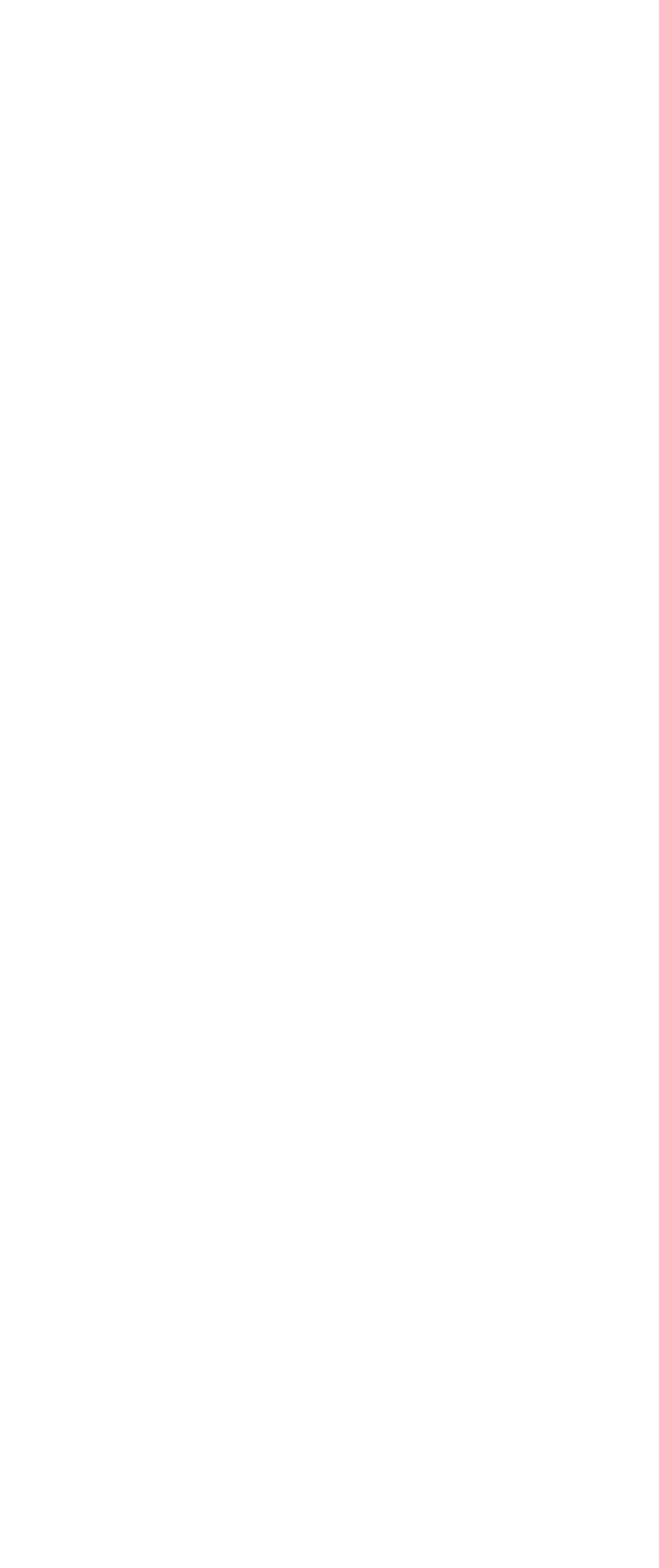Give a one-word or short phrase answer to this question: 
What categories are available on this website?

Multiple categories